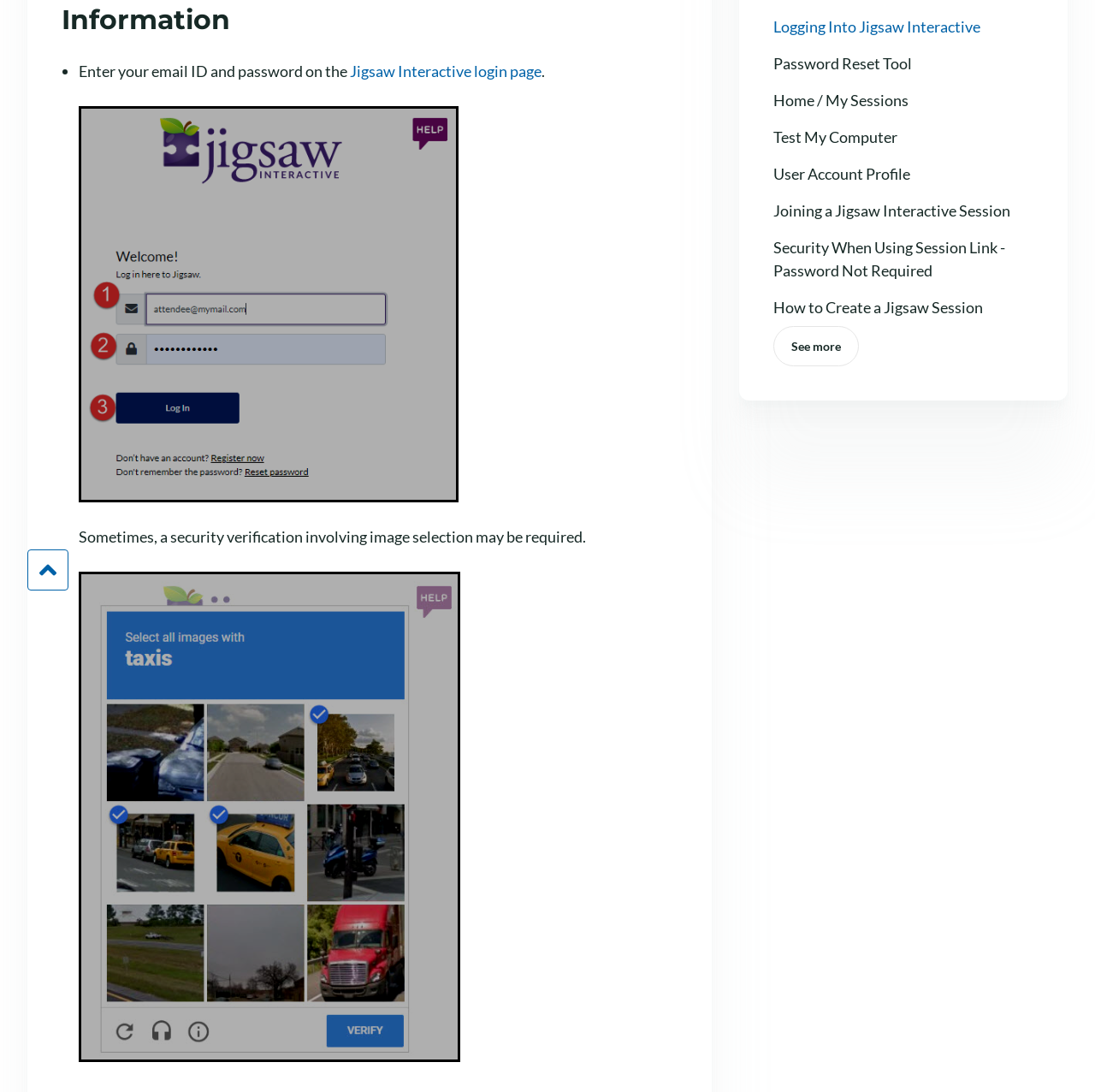Using floating point numbers between 0 and 1, provide the bounding box coordinates in the format (top-left x, top-left y, bottom-right x, bottom-right y). Locate the UI element described here: Return to top

[0.025, 0.503, 0.062, 0.541]